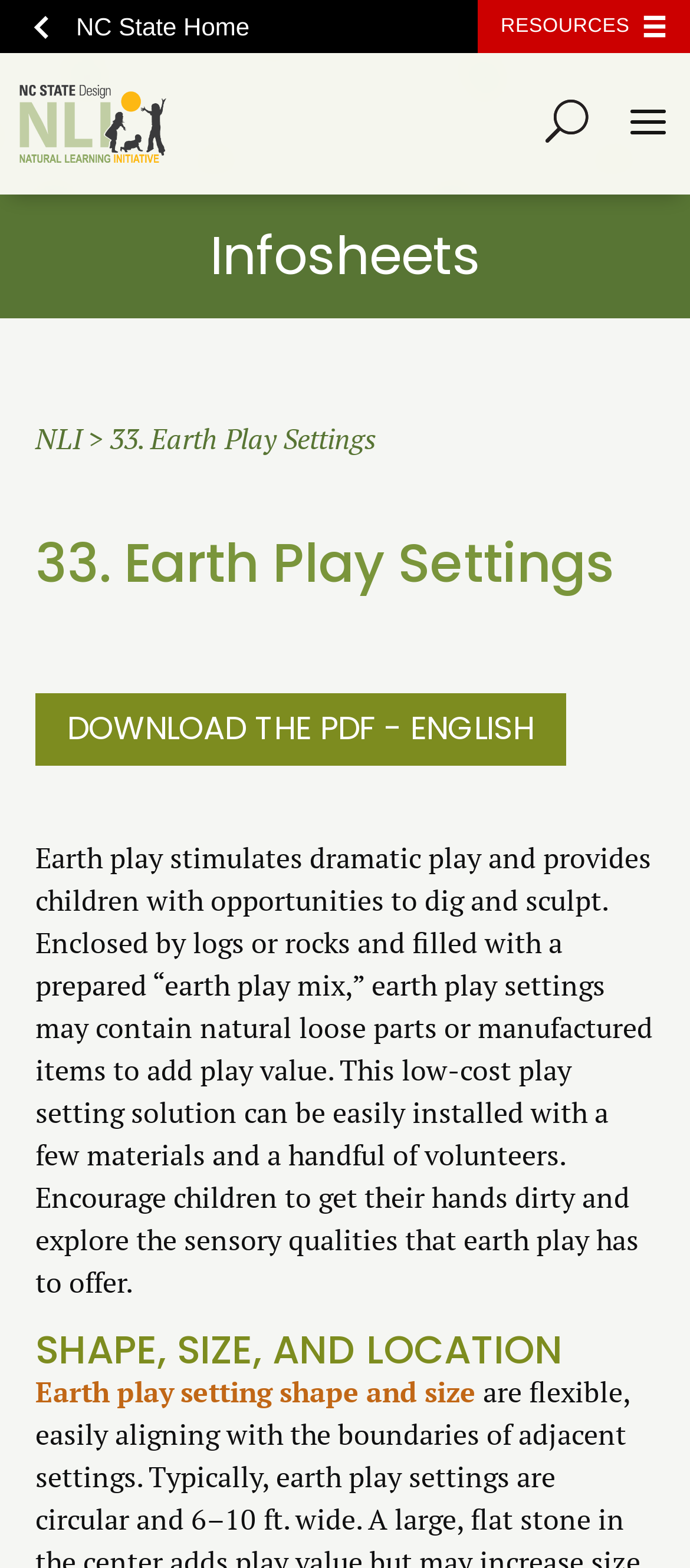Generate a thorough caption detailing the webpage content.

The webpage is about "Earth Play Settings" and is part of the NLI (Natural Learning Initiative) website. At the top, there is a navigation bar with links to "NC State Home" and "Toggle resources", along with a "RESOURCES" label. Below the navigation bar, there is a logo of NLI, which is an image, accompanied by a text link to NLI.

On the right side of the logo, there is a search bar with a label "Search for:". Below the search bar, there is a heading that reads "33. Earth Play Settings". Next to the heading, there is a link to download a PDF file in English.

The main content of the webpage is a descriptive text about earth play settings, which explains how they stimulate dramatic play and provide children with opportunities to dig and sculpt. The text also mentions the benefits of earth play settings, including their low cost and ease of installation.

Below the descriptive text, there is a heading that reads "SHAPE, SIZE, AND LOCATION", followed by a subheading that discusses the shape and size of earth play settings.